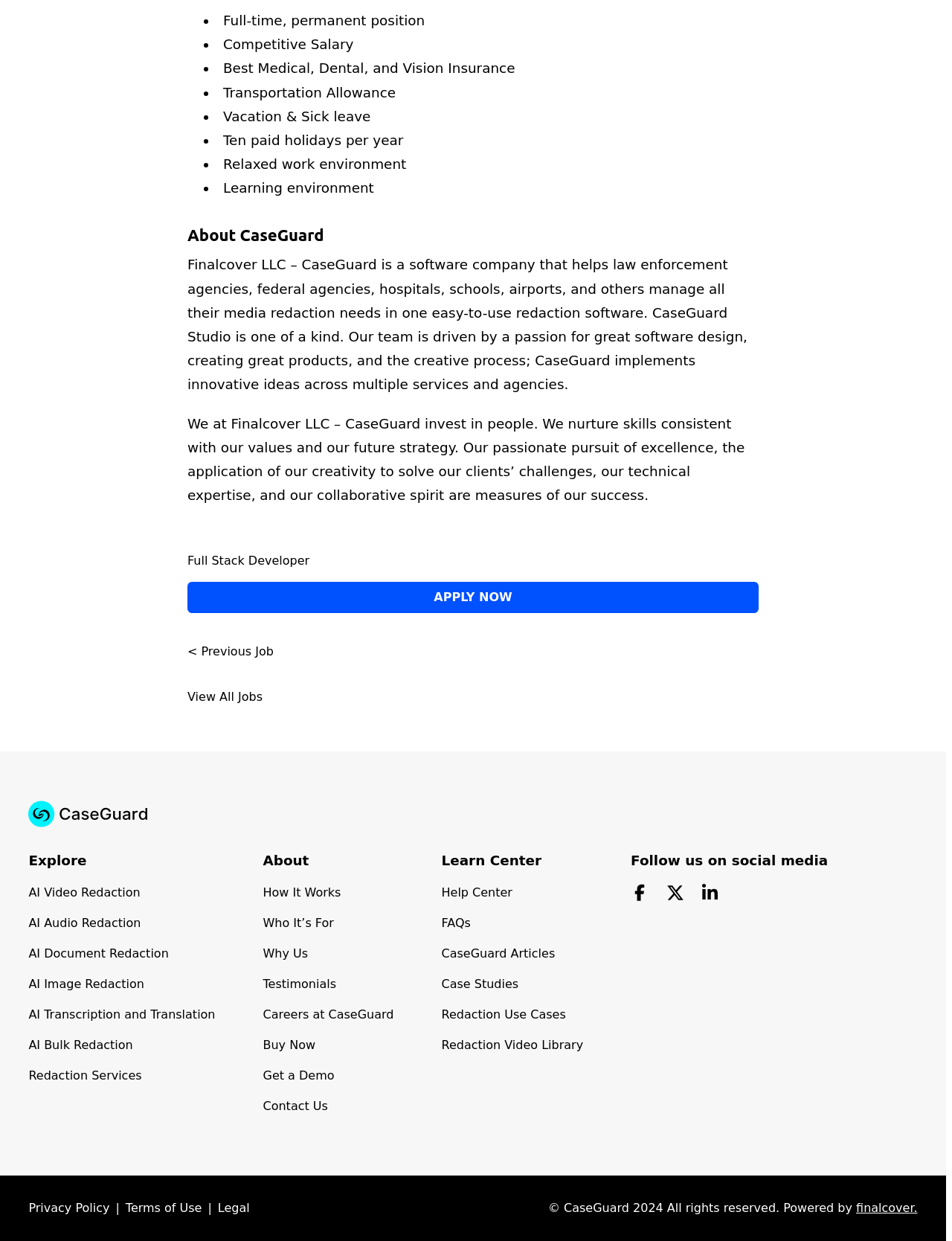Find the bounding box coordinates of the clickable area that will achieve the following instruction: "Follow CaseGuard on facebook".

[0.663, 0.713, 0.681, 0.727]